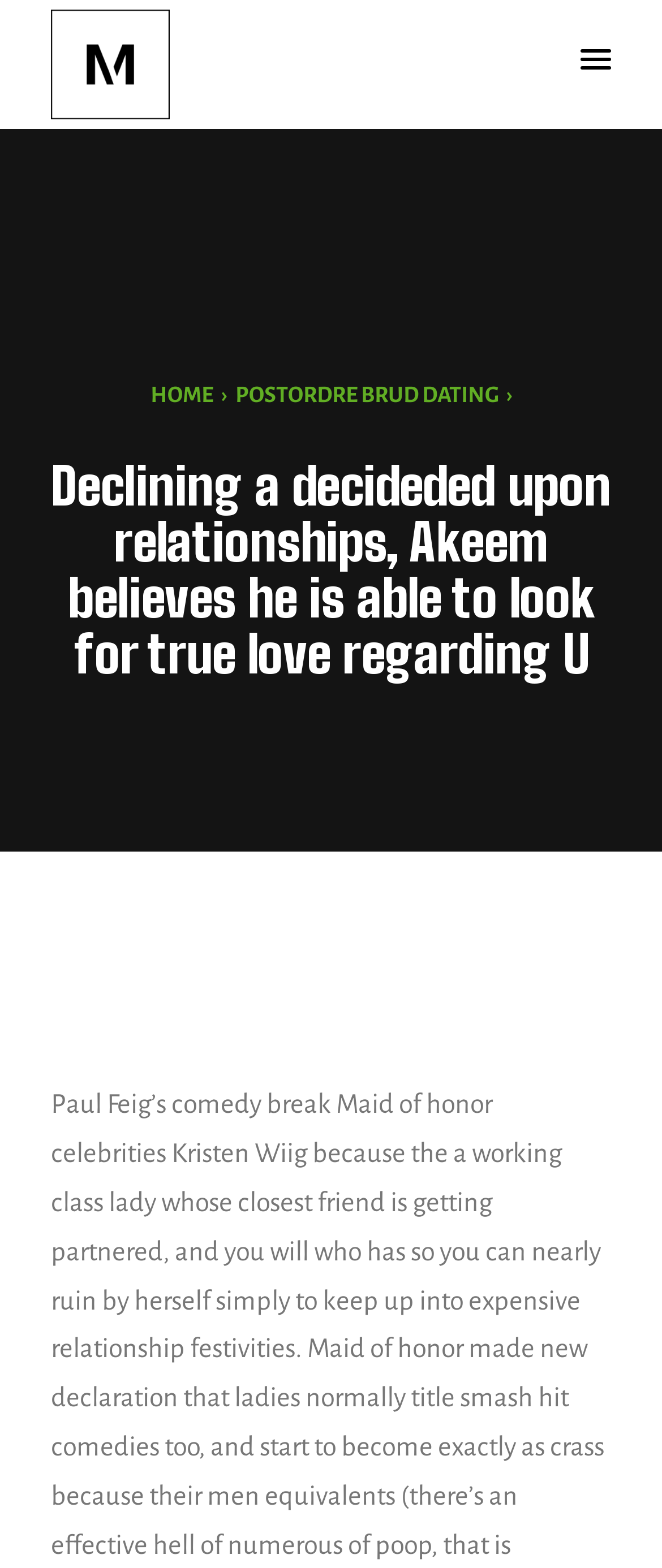Please find the bounding box for the UI element described by: "postordre brud dating".

[0.355, 0.245, 0.753, 0.26]